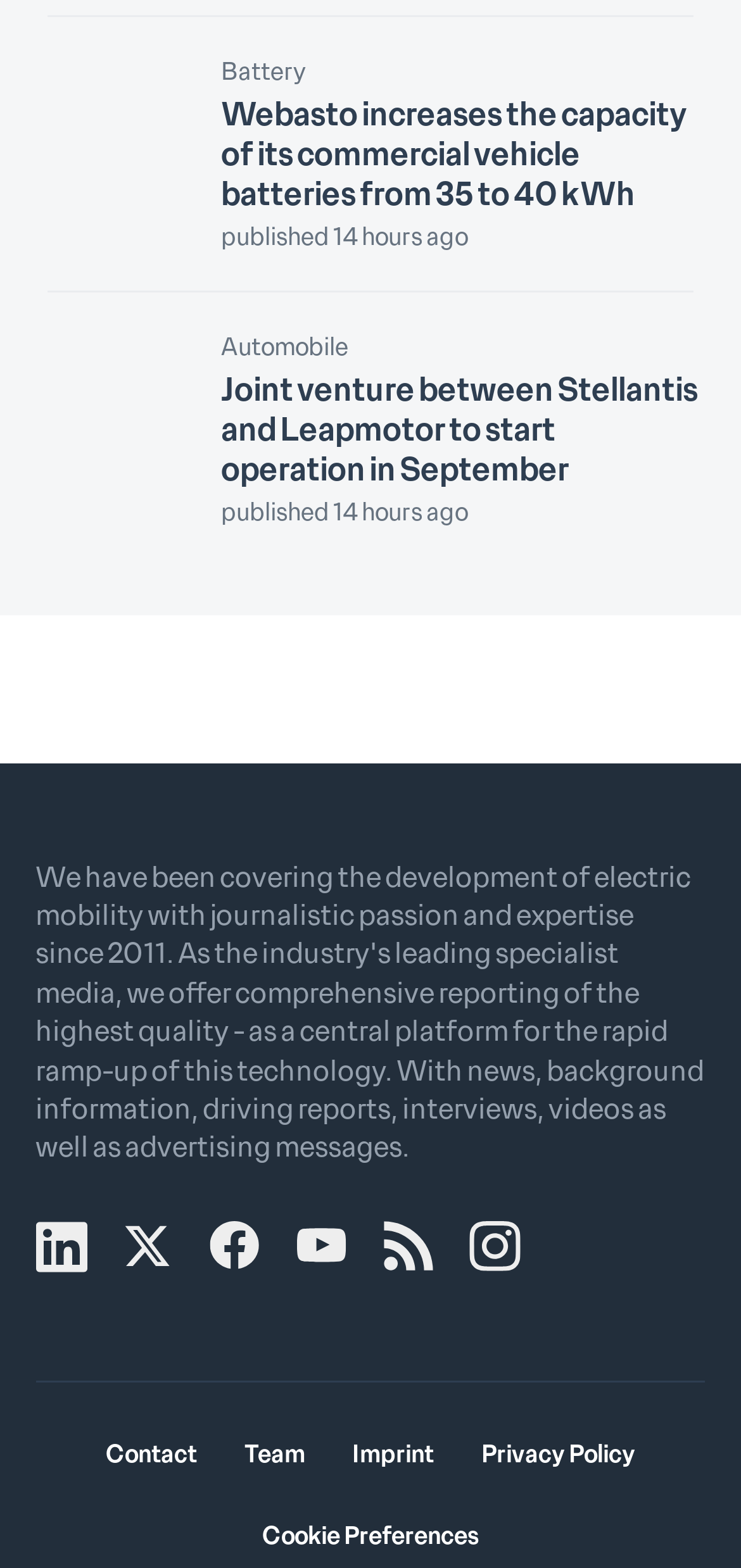How many news articles are displayed?
Craft a detailed and extensive response to the question.

By examining the webpage, I can see two news articles with headings and figures, indicating that there are two news articles displayed.